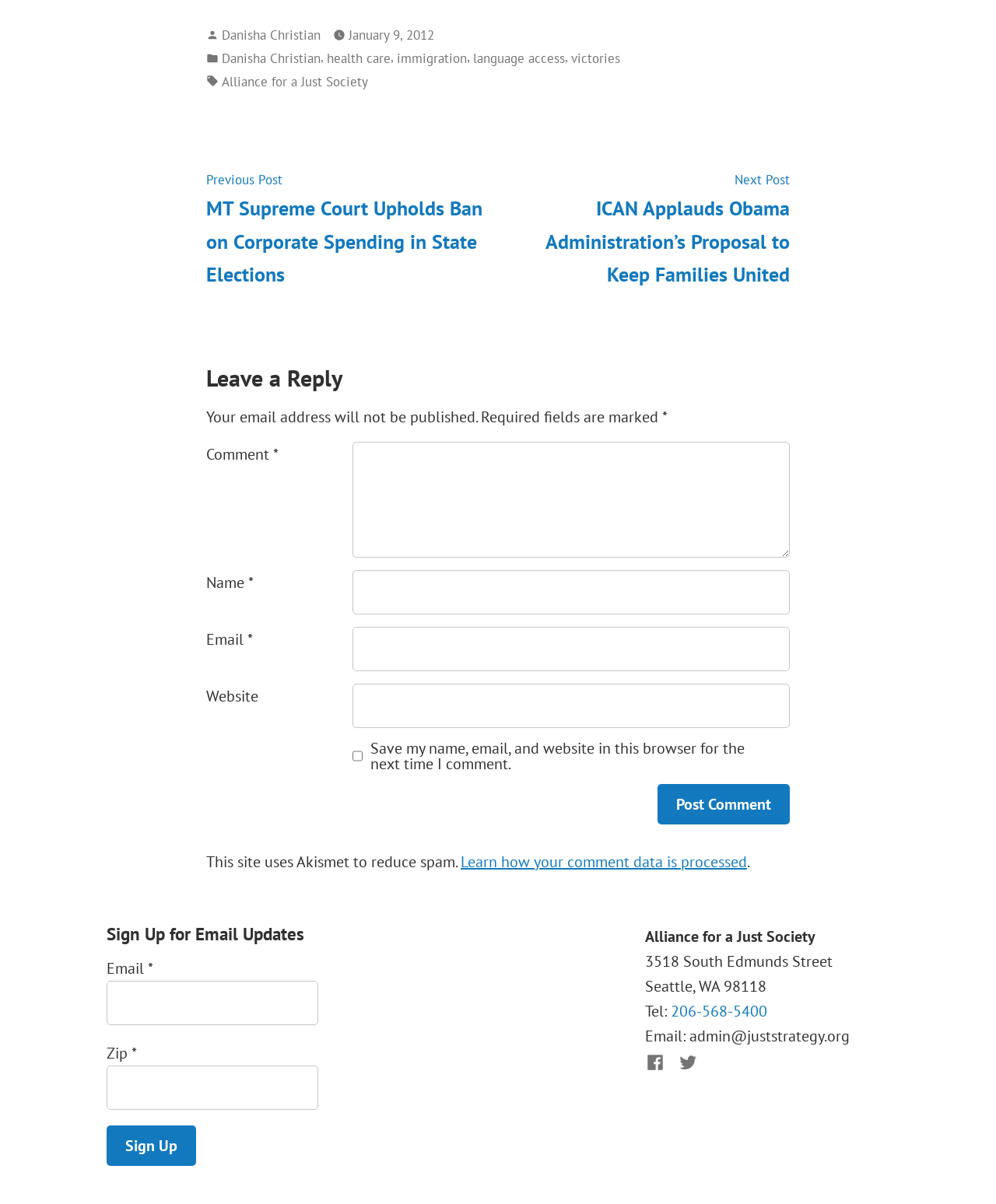Locate the UI element described as follows: "Alliance for a Just Society". Return the bounding box coordinates as four float numbers between 0 and 1 in the order [left, top, right, bottom].

[0.223, 0.058, 0.37, 0.076]